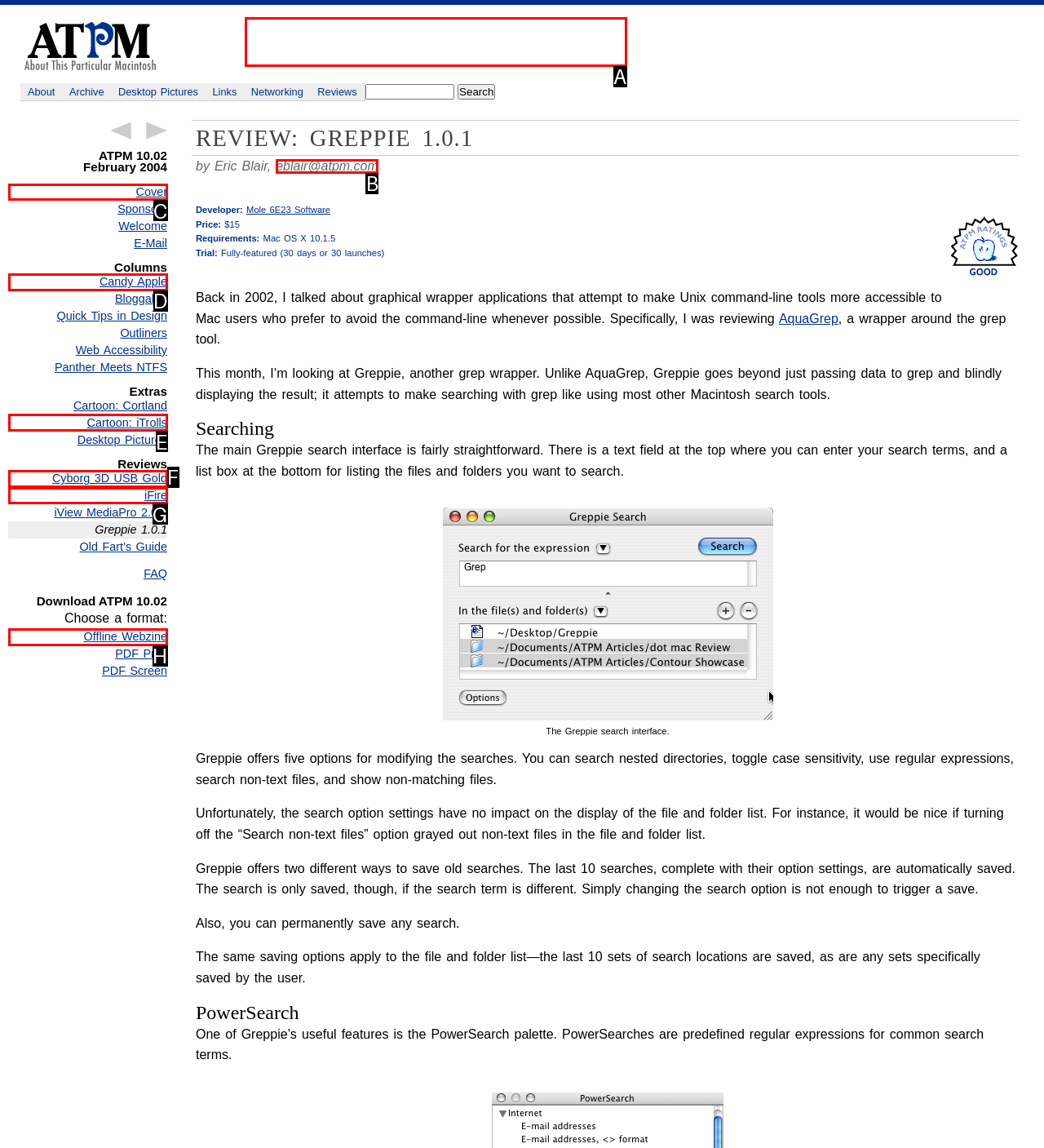Determine which option matches the element description: Cyborg 3D USB Gold
Reply with the letter of the appropriate option from the options provided.

F